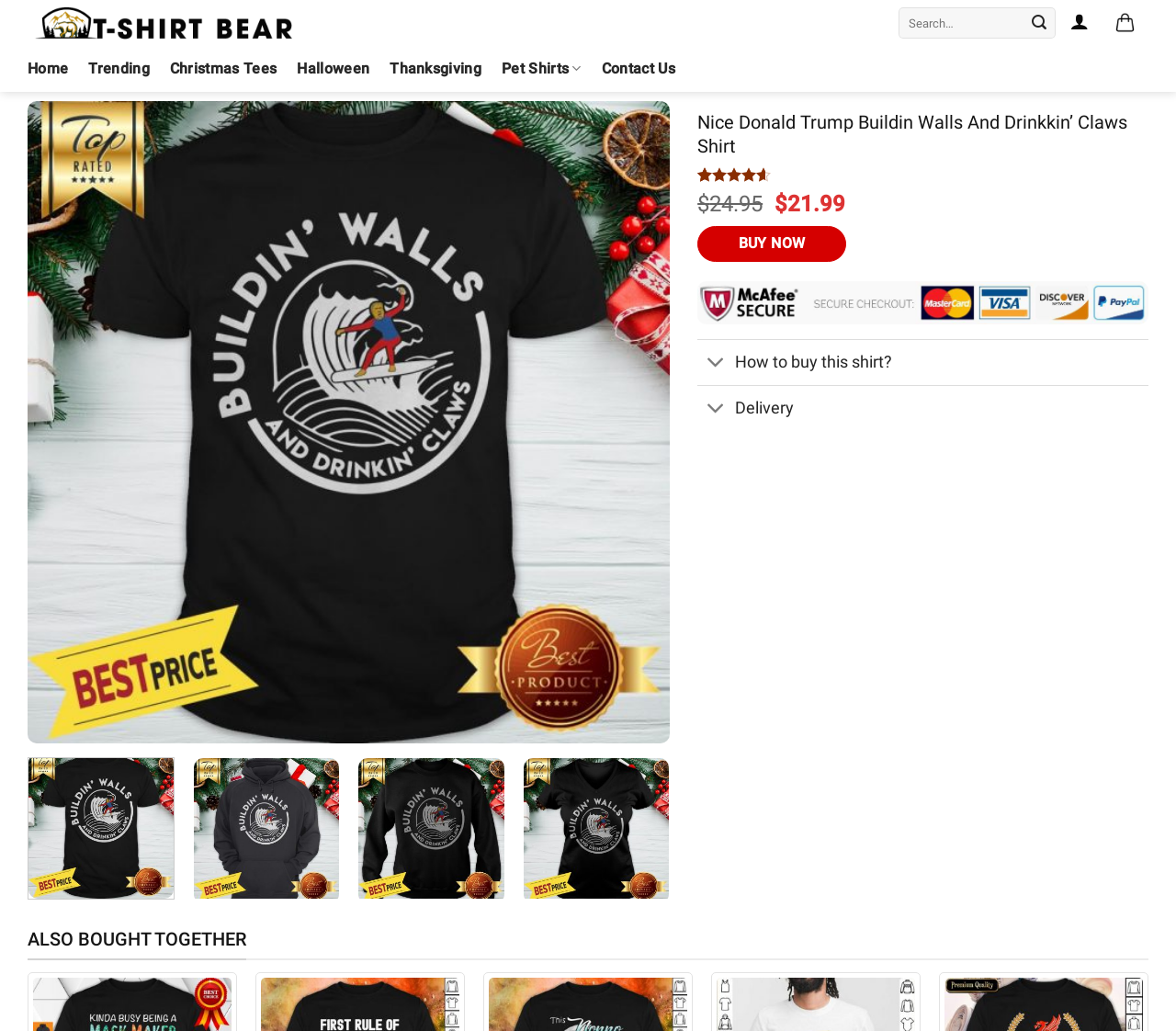What is the function of the 'Previous' and 'Next' buttons?
Answer the question with as much detail as possible.

The 'Previous' and 'Next' buttons are used to navigate through different shirts on the webpage. This can be inferred from their positions and the surrounding elements, which are images of the shirt.